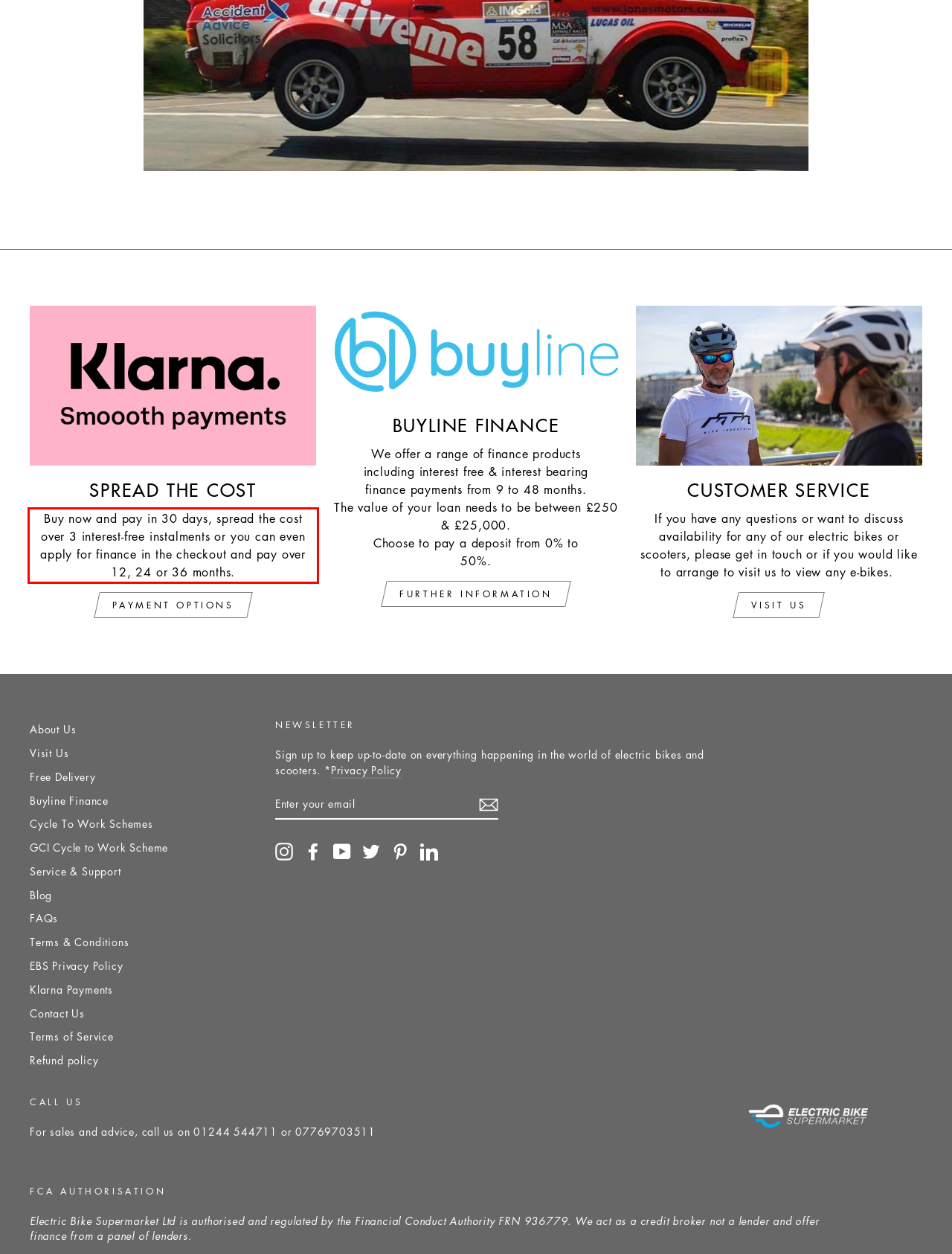Examine the webpage screenshot and use OCR to obtain the text inside the red bounding box.

Buy now and pay in 30 days, spread the cost over 3 interest-free instalments or you can even apply for finance in the checkout and pay over 12, 24 or 36 months.